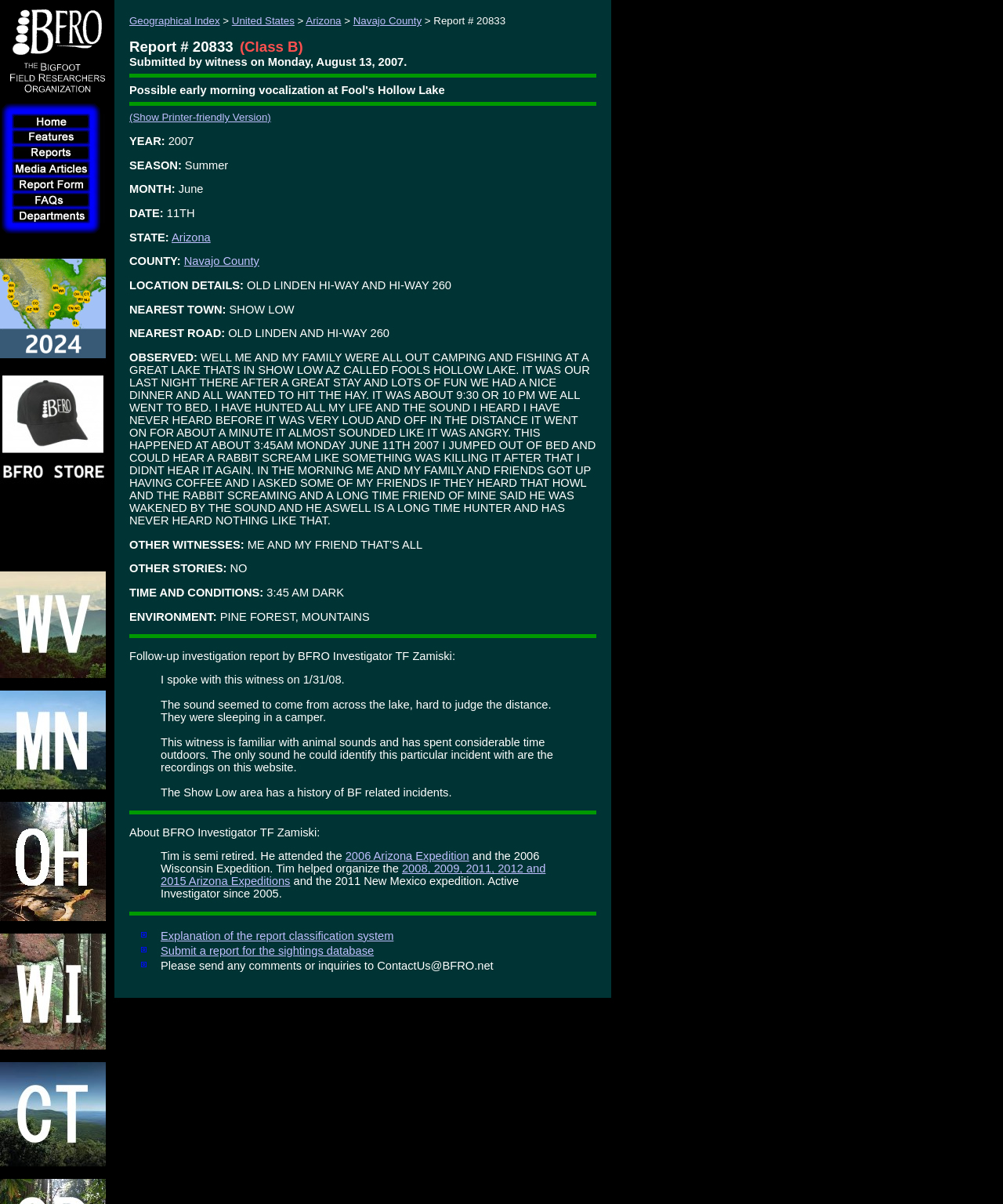Locate the bounding box coordinates of the item that should be clicked to fulfill the instruction: "Click Wisconsin".

[0.0, 0.863, 0.105, 0.874]